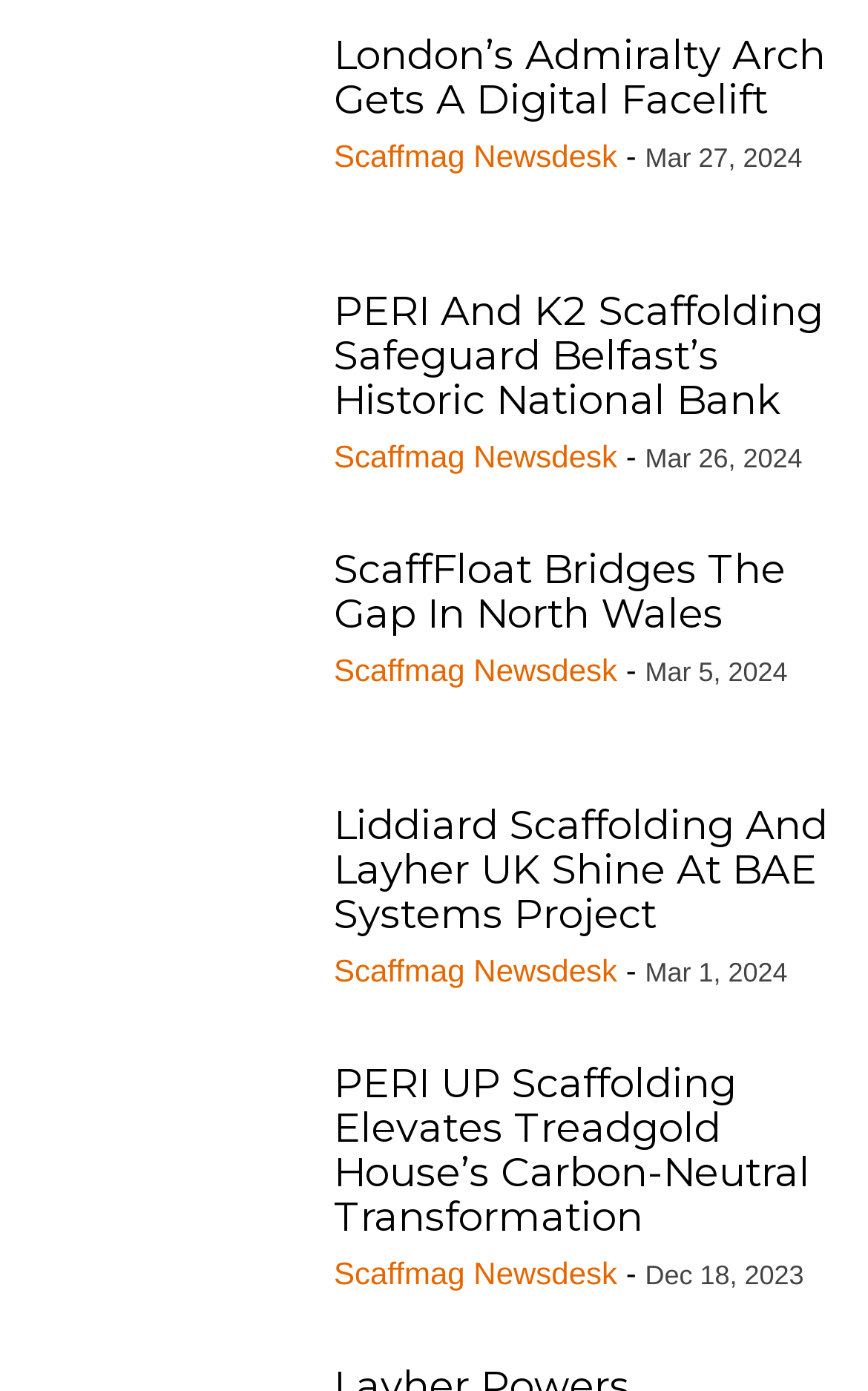Pinpoint the bounding box coordinates of the element that must be clicked to accomplish the following instruction: "Learn about PERI and K2 Scaffolding’s project in Belfast". The coordinates should be in the format of four float numbers between 0 and 1, i.e., [left, top, right, bottom].

[0.385, 0.208, 0.962, 0.304]